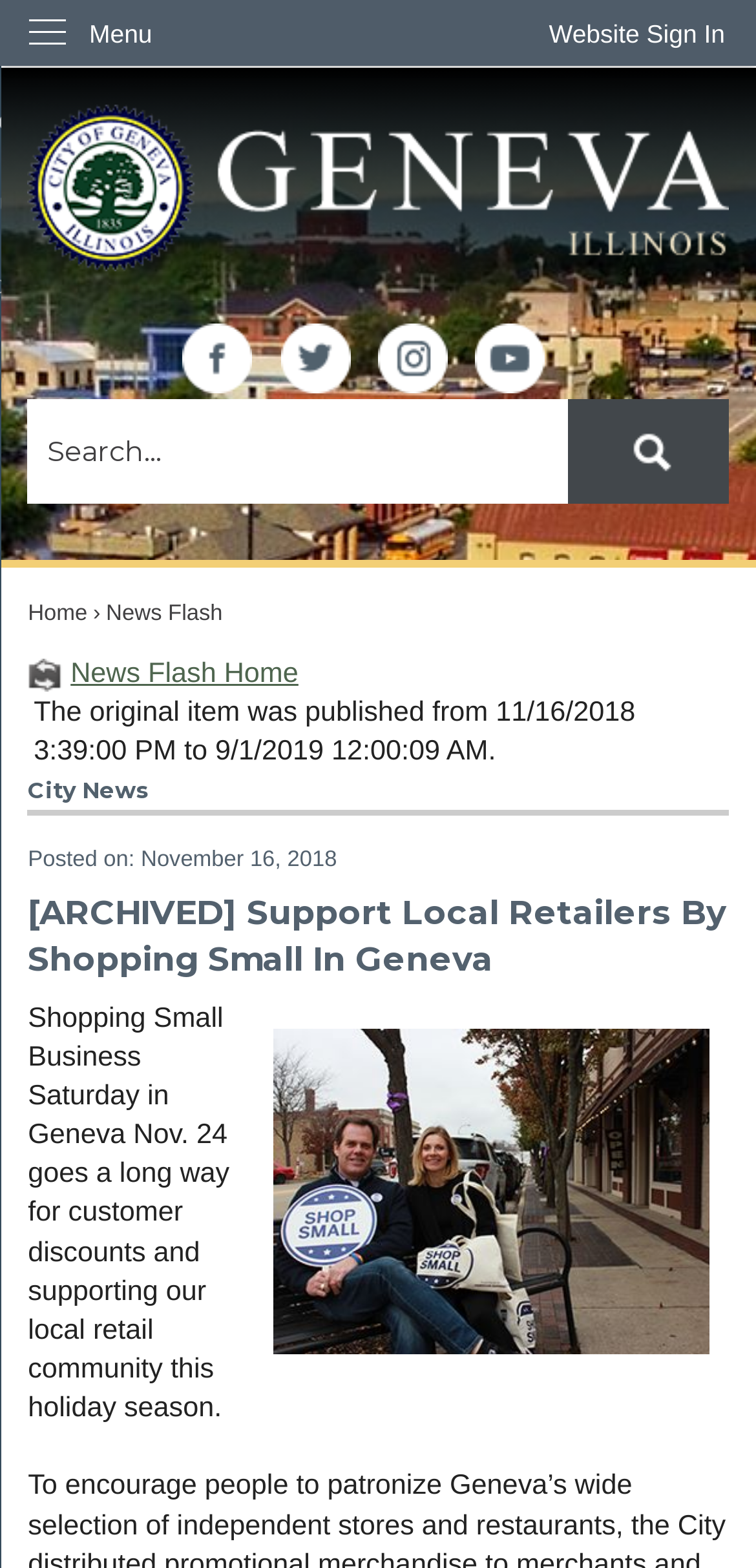Generate a comprehensive caption for the webpage you are viewing.

The webpage appears to be a news article or a press release from the City of Geneva, Illinois. At the top of the page, there is a navigation menu with a "Skip to Main Content" link, a "Website Sign In" button, and a menu with a "Menu" label. Below this, there is a prominent heading that reads "Click to home" with an accompanying image.

On the left side of the page, there are social media links to Facebook, Twitter, Instagram, and YouTube, each with an icon and a label. Below these links, there is a search region with a text box and a search icon button.

The main content of the page is divided into sections. The first section has a heading that reads "News Flash" and a subheading that reads "City News". Below this, there is a paragraph of text that describes the article's publication date. The main article heading reads "[ARCHIVED] Support Local Retailers By Shopping Small In Geneva" and is accompanied by an image of the Mayor of Geneva, Mayor Burns, promoting Small Business Saturday.

The article's content is summarized in a paragraph of text that reads "Shopping Small Business Saturday in Geneva Nov. 24 goes a long way for customer discounts and supporting our local retail community this holiday season." This text is positioned below the image of the Mayor.